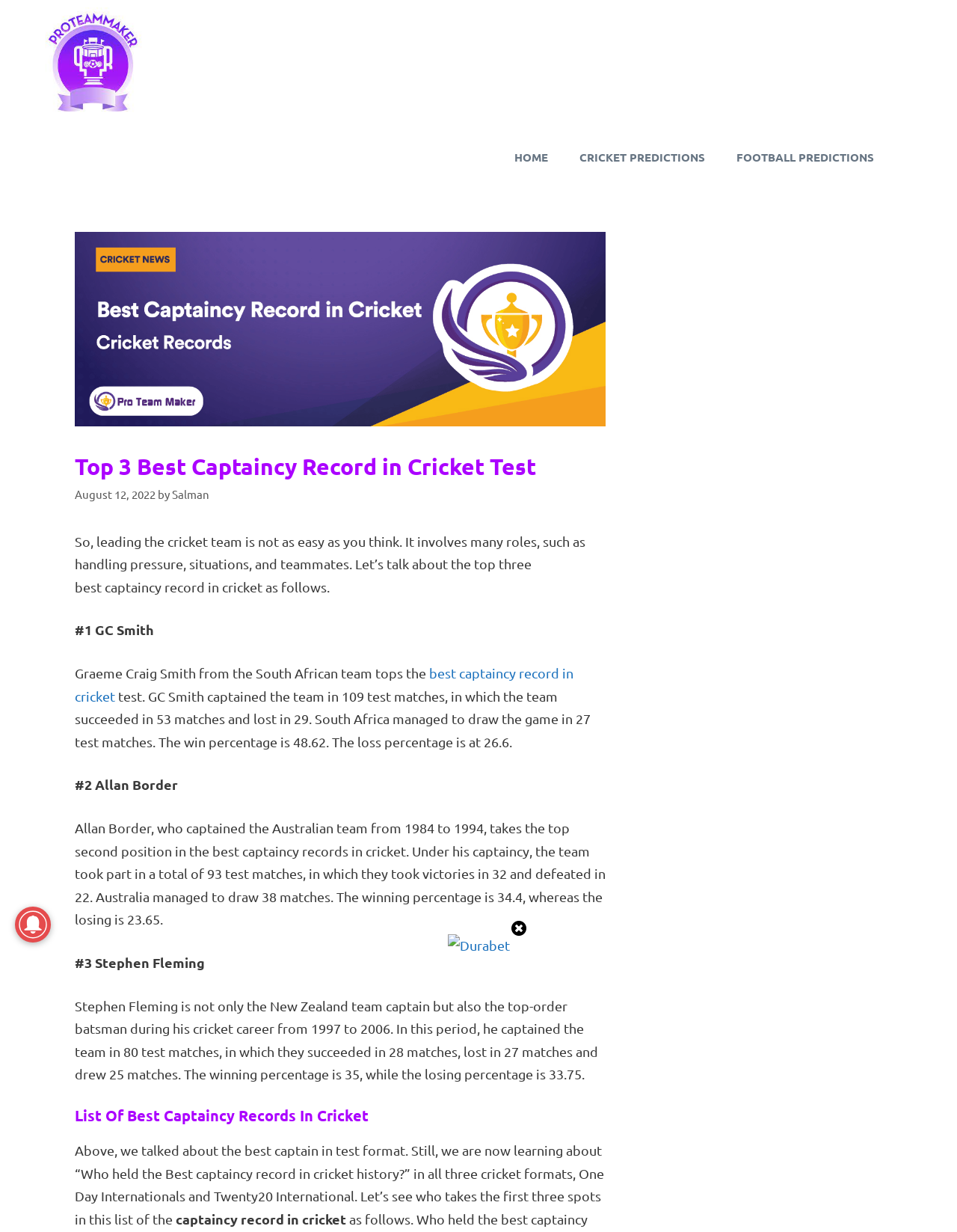Identify the bounding box coordinates of the clickable section necessary to follow the following instruction: "Click on the 'HOME' link". The coordinates should be presented as four float numbers from 0 to 1, i.e., [left, top, right, bottom].

[0.521, 0.097, 0.589, 0.158]